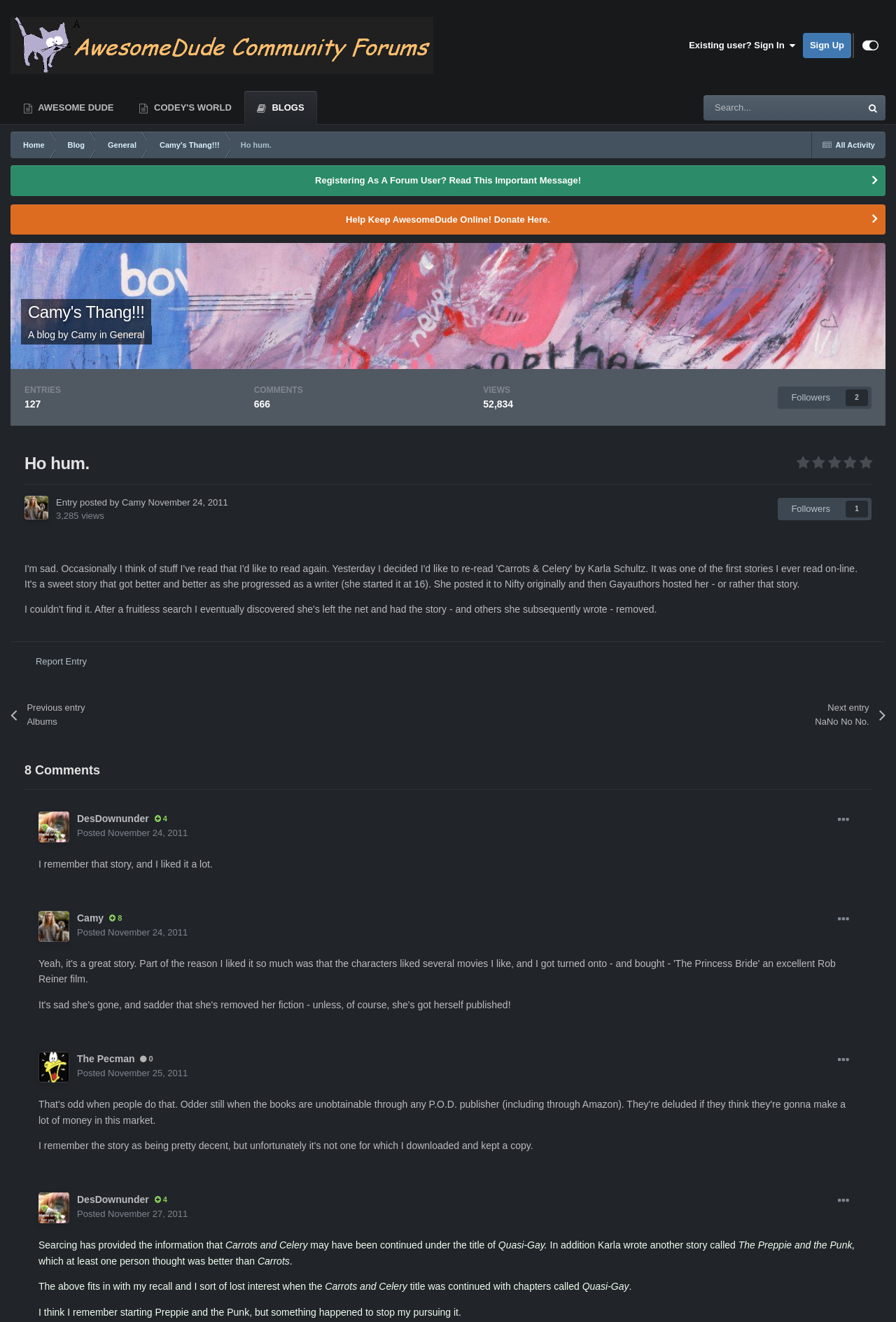What is the name of the author of this blog entry?
Using the visual information, respond with a single word or phrase.

Camy